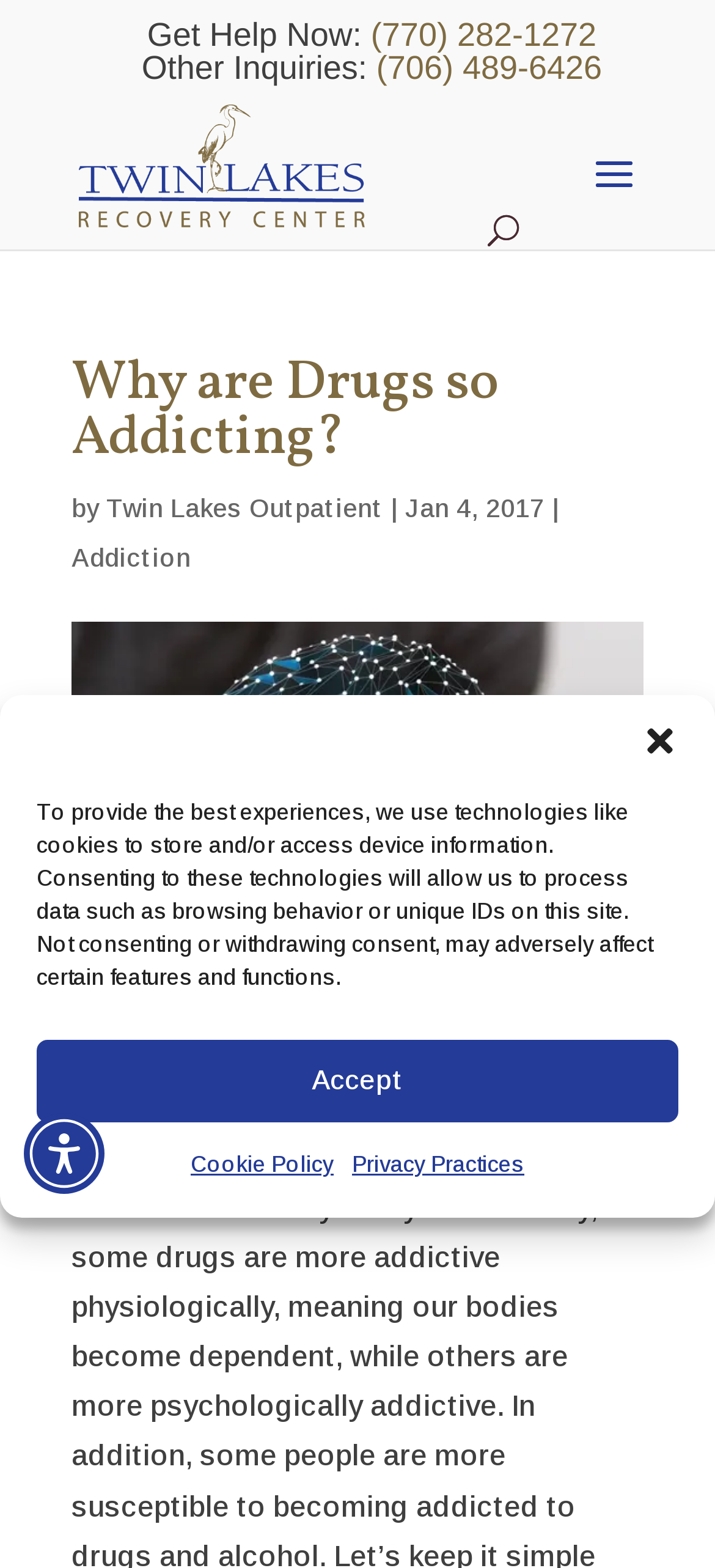Identify the bounding box coordinates for the region of the element that should be clicked to carry out the instruction: "Read the article by Twin Lakes Outpatient". The bounding box coordinates should be four float numbers between 0 and 1, i.e., [left, top, right, bottom].

[0.149, 0.315, 0.536, 0.333]